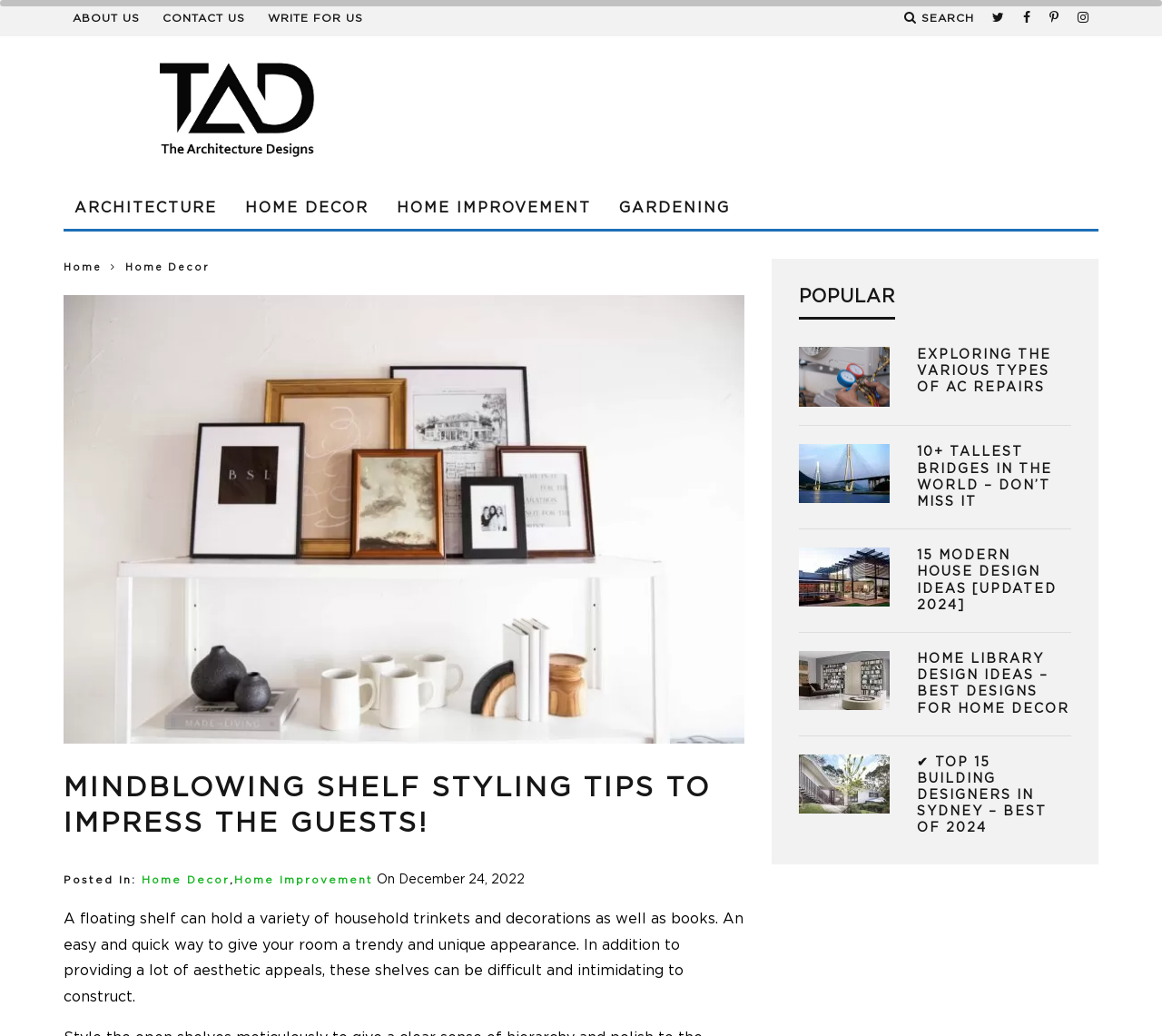Locate the bounding box coordinates of the UI element described by: "Gardening". Provide the coordinates as four float numbers between 0 and 1, formatted as [left, top, right, bottom].

[0.523, 0.181, 0.638, 0.221]